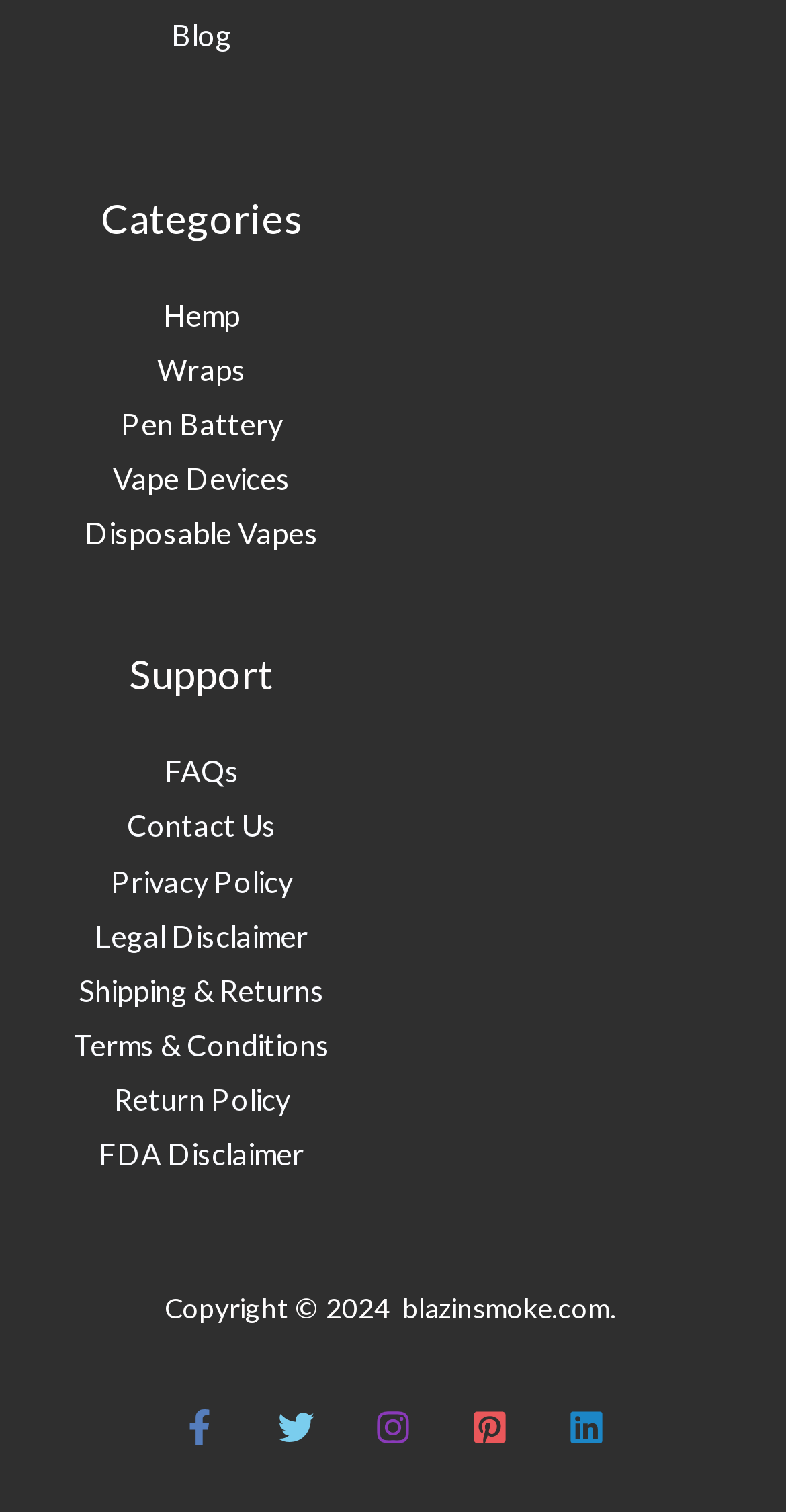Highlight the bounding box coordinates of the region I should click on to meet the following instruction: "Visit Pinterest".

[0.6, 0.932, 0.646, 0.956]